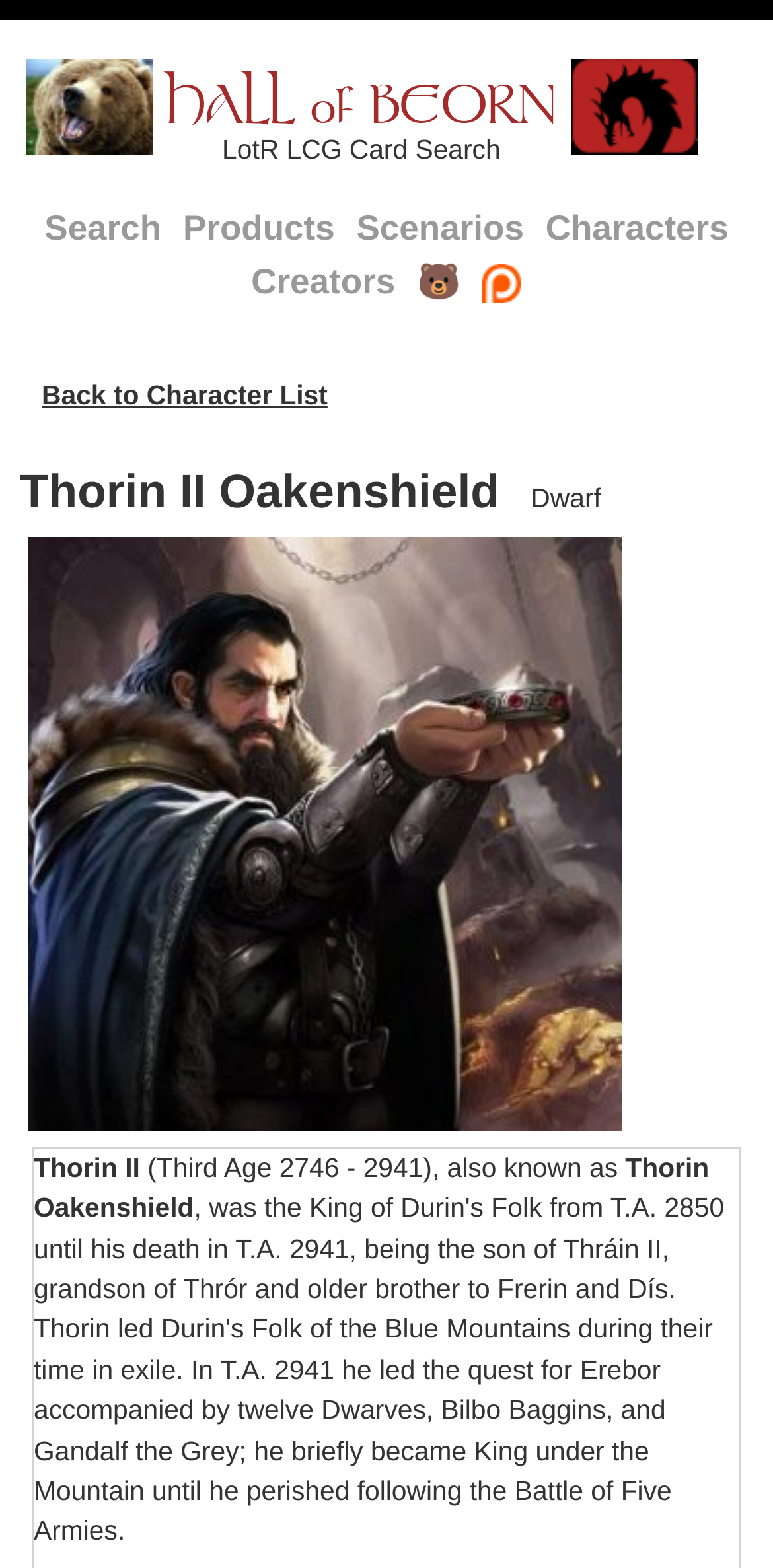Can you specify the bounding box coordinates of the area that needs to be clicked to fulfill the following instruction: "Search for cards"?

[0.05, 0.133, 0.216, 0.158]